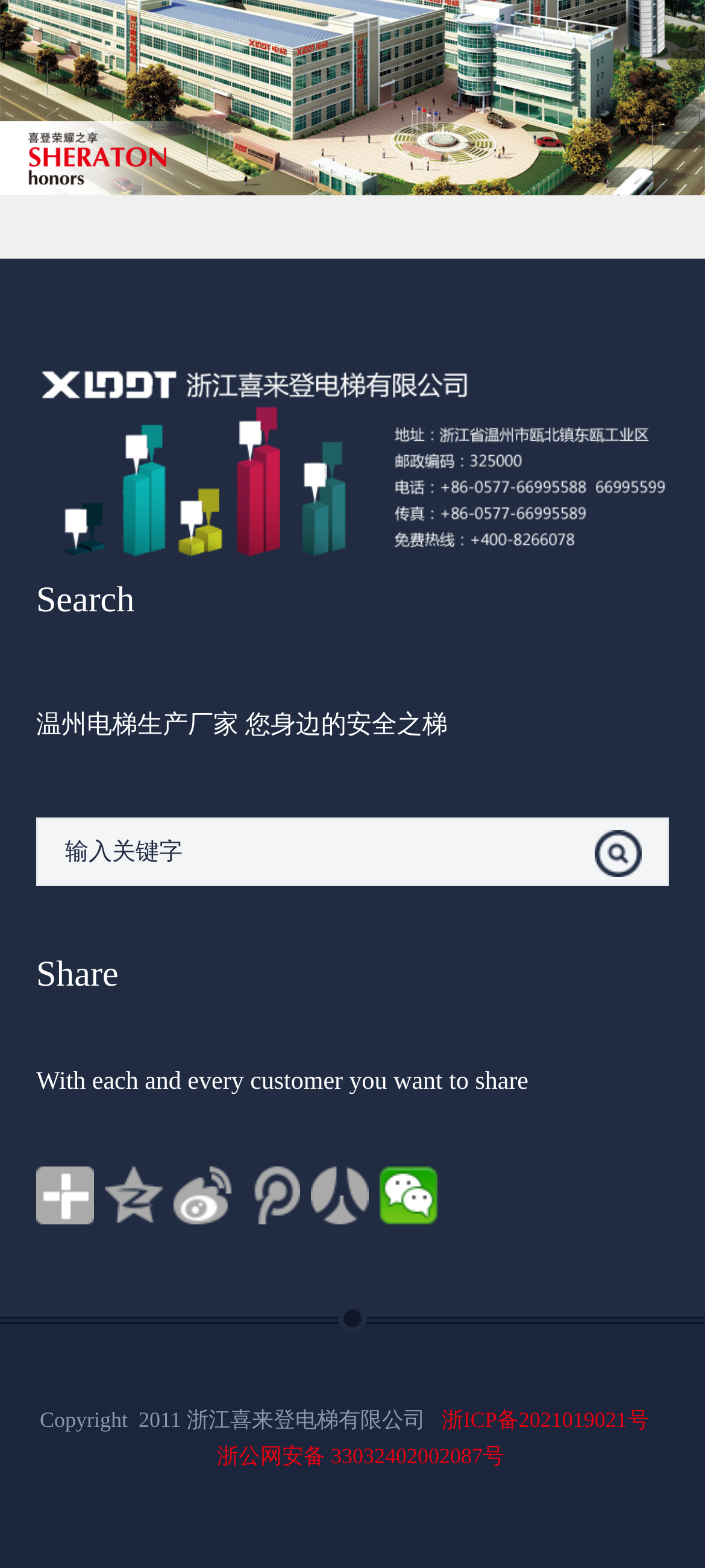Locate and provide the bounding box coordinates for the HTML element that matches this description: "浙公网安备 33032402002087号".

[0.308, 0.92, 0.715, 0.937]